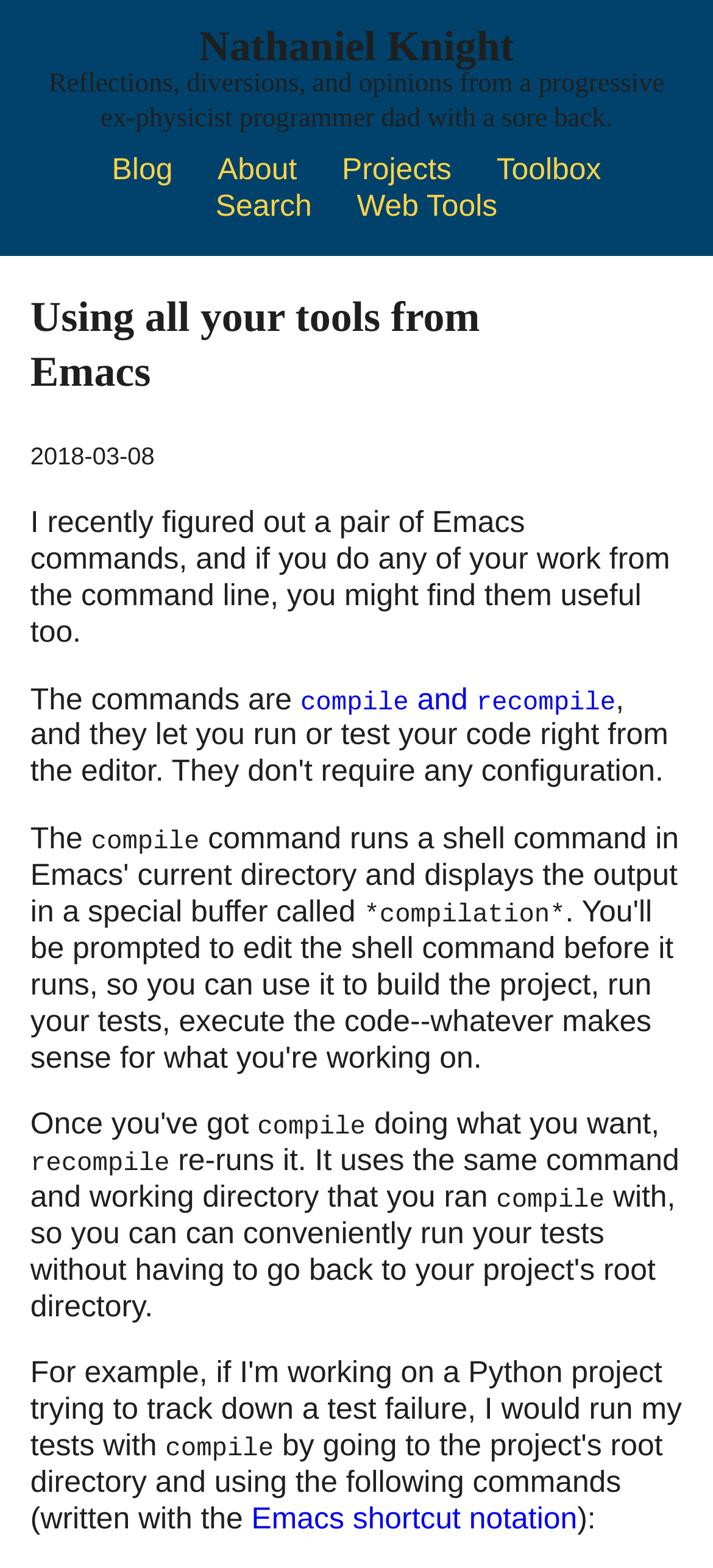Please specify the bounding box coordinates for the clickable region that will help you carry out the instruction: "go to blog".

[0.144, 0.091, 0.255, 0.125]